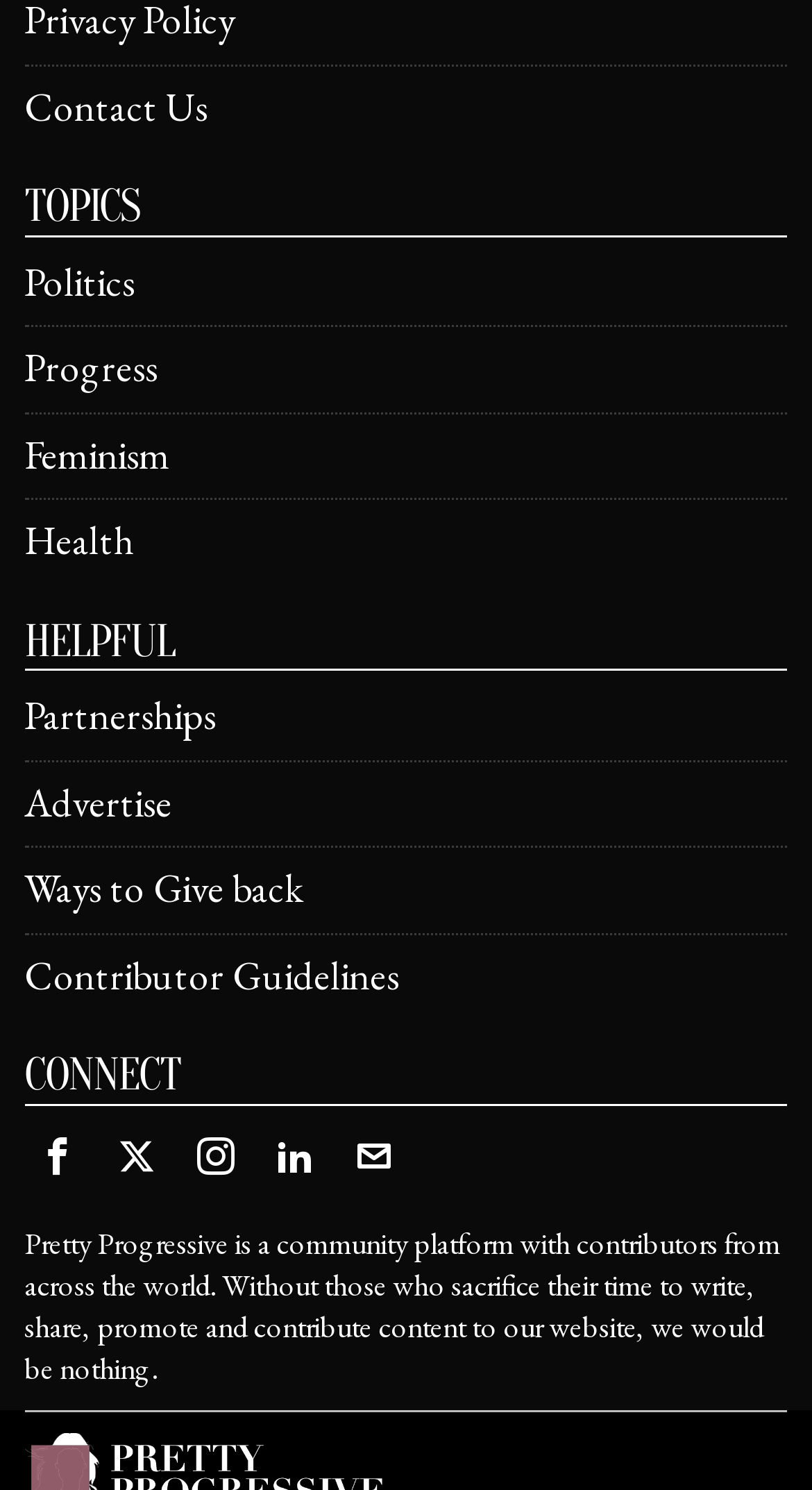Extract the bounding box coordinates for the UI element described as: "Contributor Guidelines".

[0.03, 0.637, 0.492, 0.672]